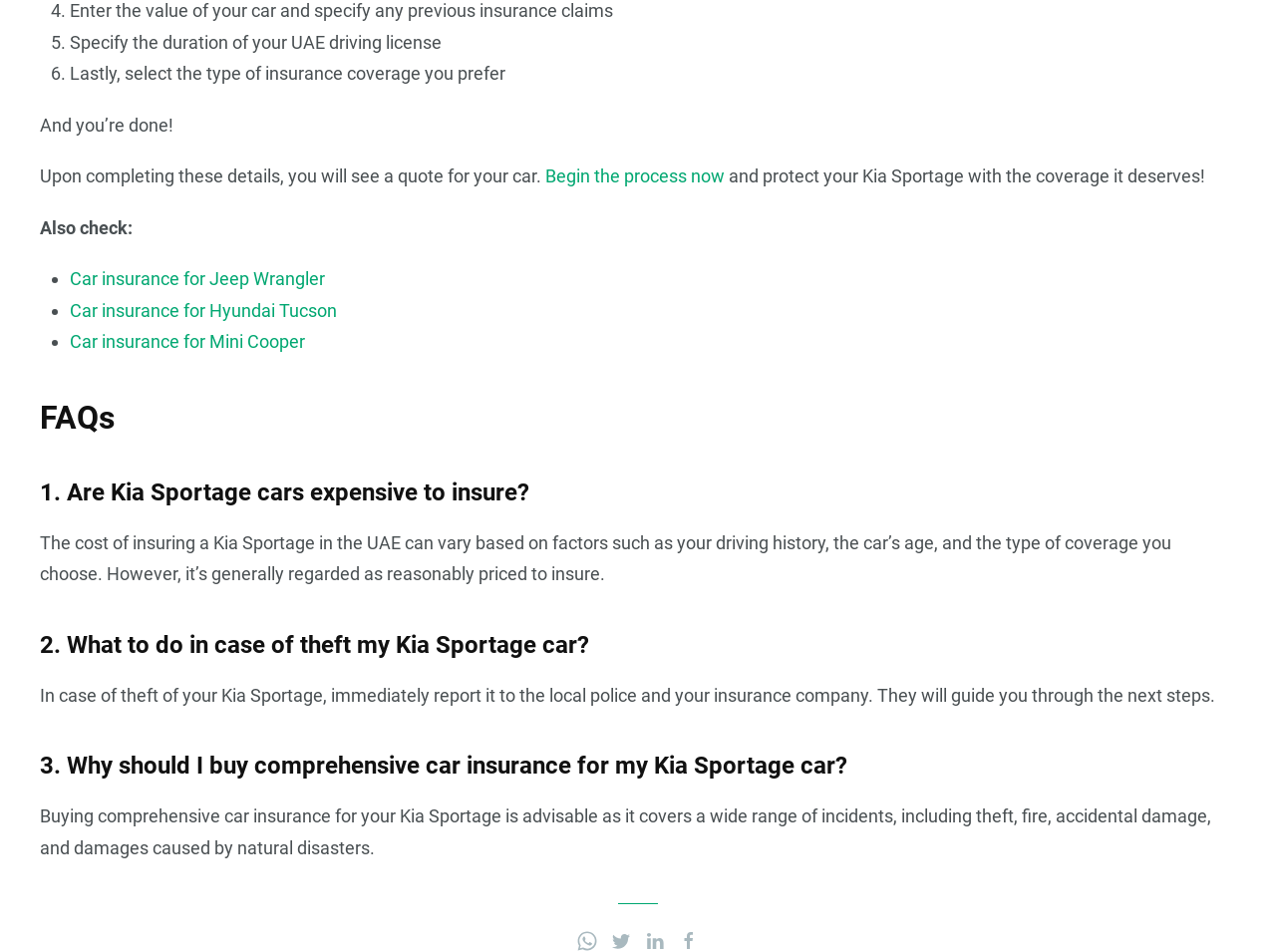Specify the bounding box coordinates for the region that must be clicked to perform the given instruction: "Share on WhatsApp".

[0.452, 0.976, 0.468, 0.998]